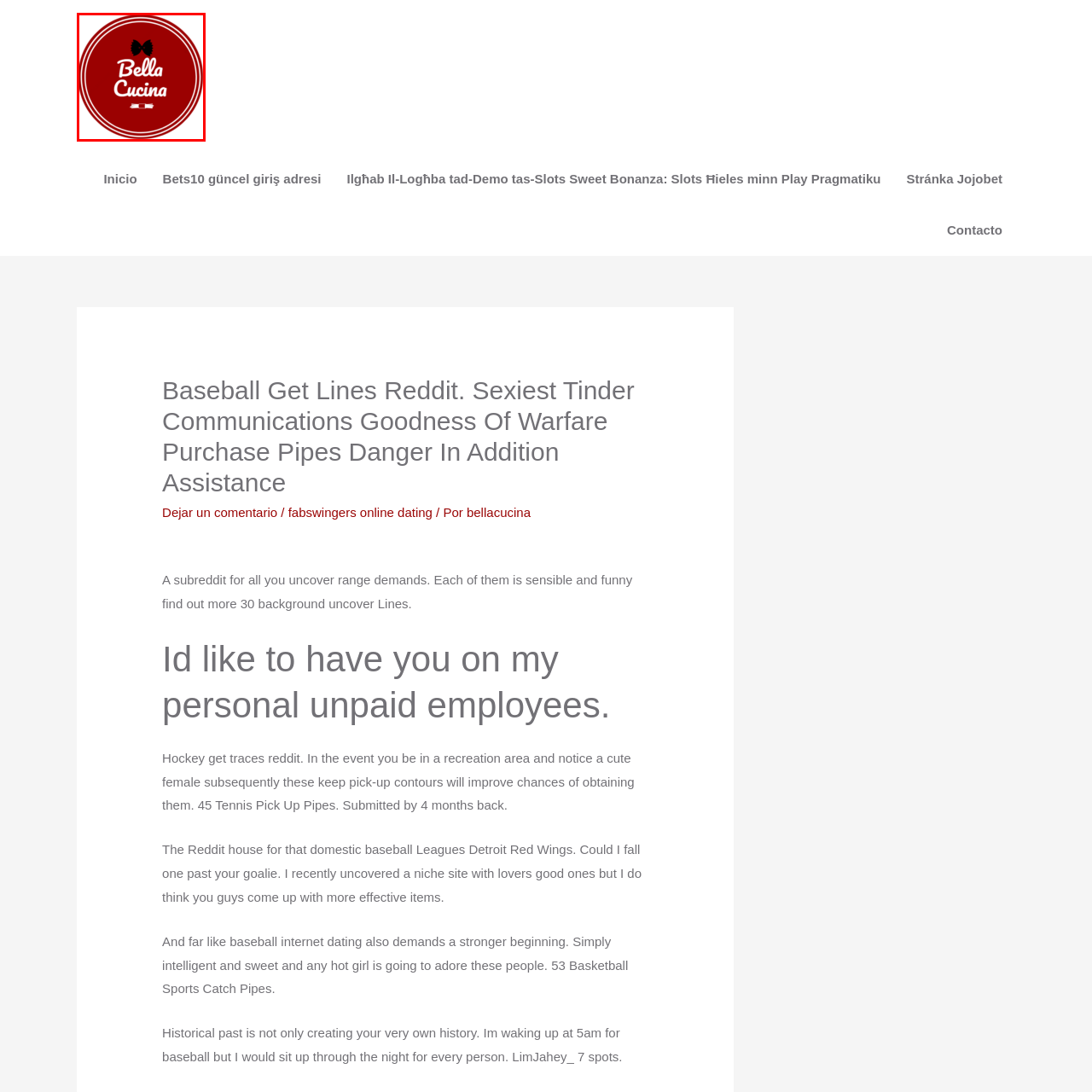Give a detailed account of the scene depicted in the image inside the red rectangle.

The image features the logo for "Bella Cucina," presented within a circular red background. The design includes elegant typography showcasing the brand name "Bella Cucina" in white, with the letter "B" adorned with a black bow tie above it, adding a playful yet sophisticated touch. The logo symbolizes a culinary or dining experience, suggesting a focus on delightful food and an inviting atmosphere. It aptly represents the essence of the brand's identity, hinting at a fusion of elegance and culinary artistry.